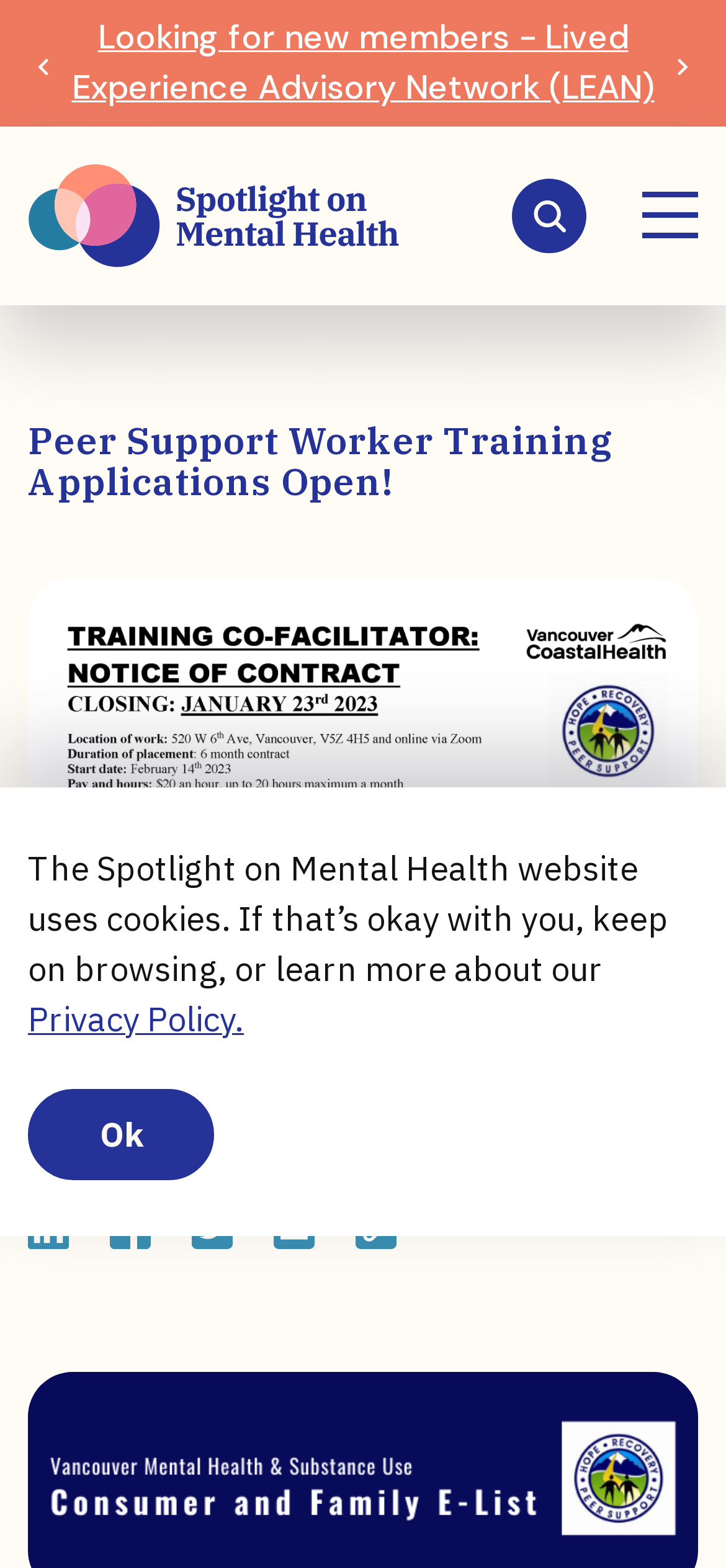What can be done on the webpage?
Provide a short answer using one word or a brief phrase based on the image.

Search and Apply